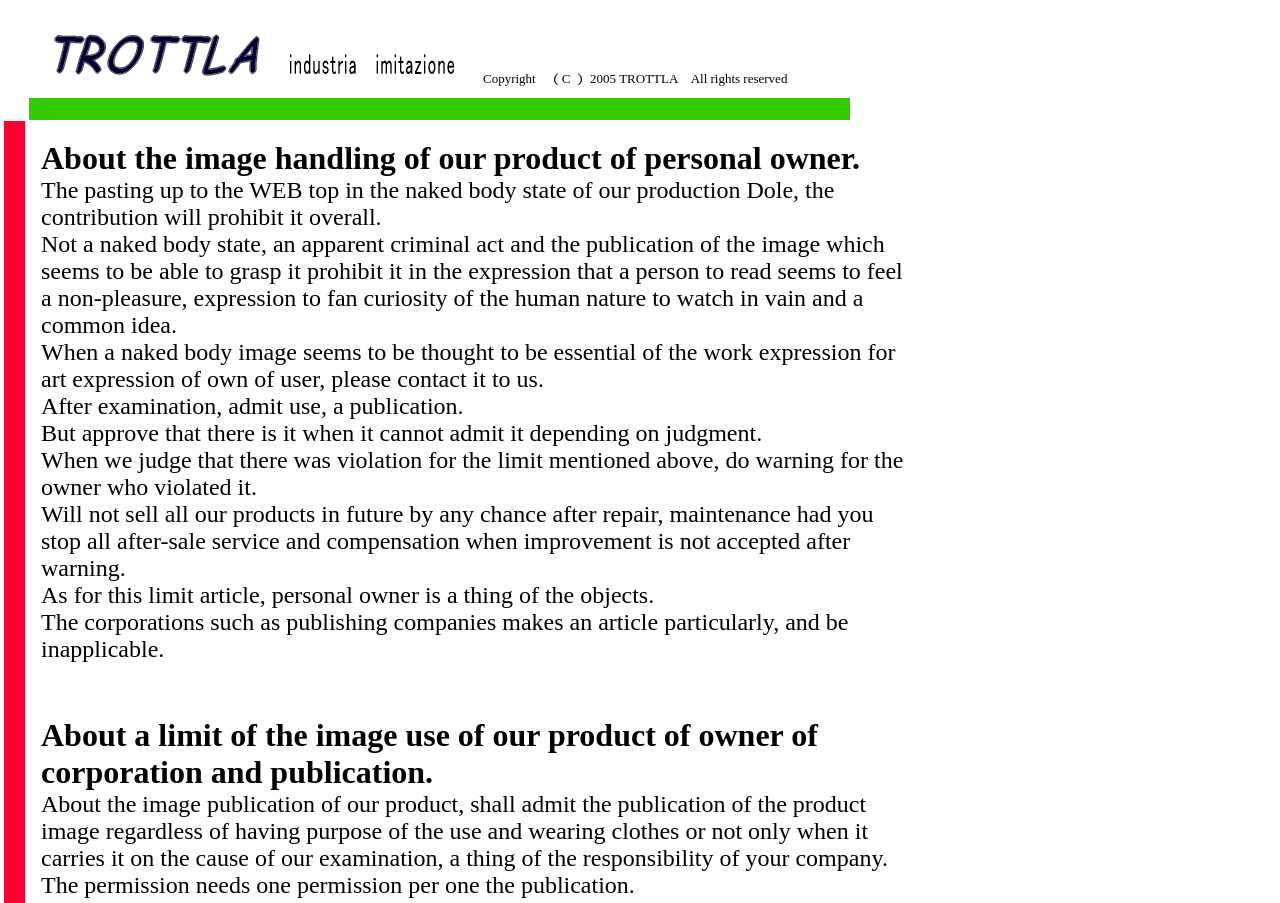Summarize the webpage with a detailed and informative caption.

The webpage appears to be a policy or terms of service page for a company called TROTTLA. At the top of the page, there is a logo image of TROTTLA, which is centered and takes up a significant portion of the top section. 

Below the logo, there are several blocks of text that outline the company's policies regarding image handling and publication. The text is organized into paragraphs, with each paragraph discussing a specific aspect of the policy. The paragraphs are stacked vertically, with a small gap between each one. 

The text explains that the company prohibits the publication of certain types of images, including those that depict nudity or criminal acts. It also outlines the process for obtaining permission to publish images and the consequences of violating the policy. 

On the left side of the page, there is a smaller image with the text "industria imitazione" next to it. This image is positioned below the logo and above the main block of text. 

At the bottom of the page, there is a copyright notice that reads "Copyright (C) 2005 TROTTLA All rights reserved". This notice is centered and takes up the full width of the page.